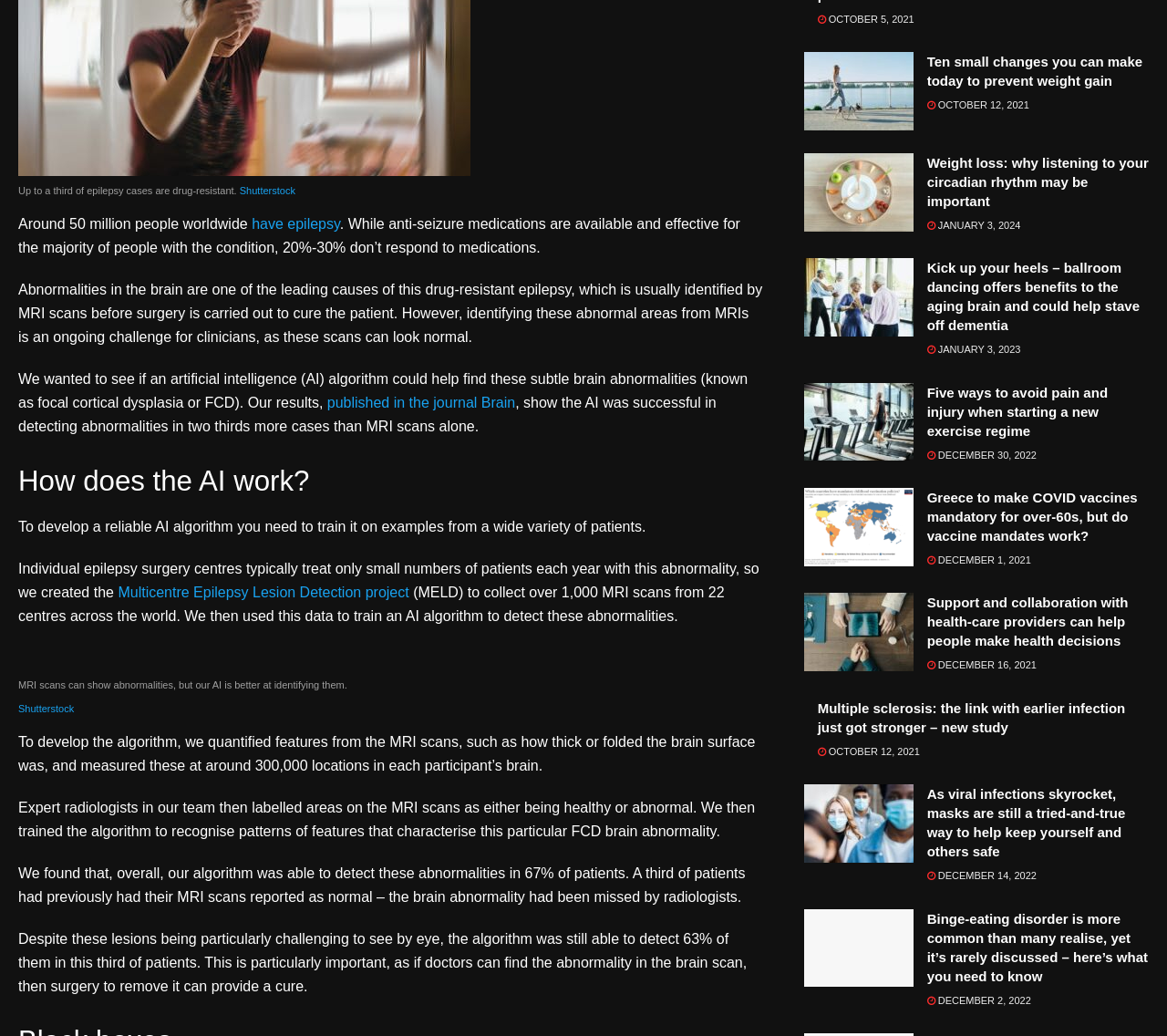Give the bounding box coordinates for this UI element: "December 16, 2021". The coordinates should be four float numbers between 0 and 1, arranged as [left, top, right, bottom].

[0.794, 0.637, 0.888, 0.647]